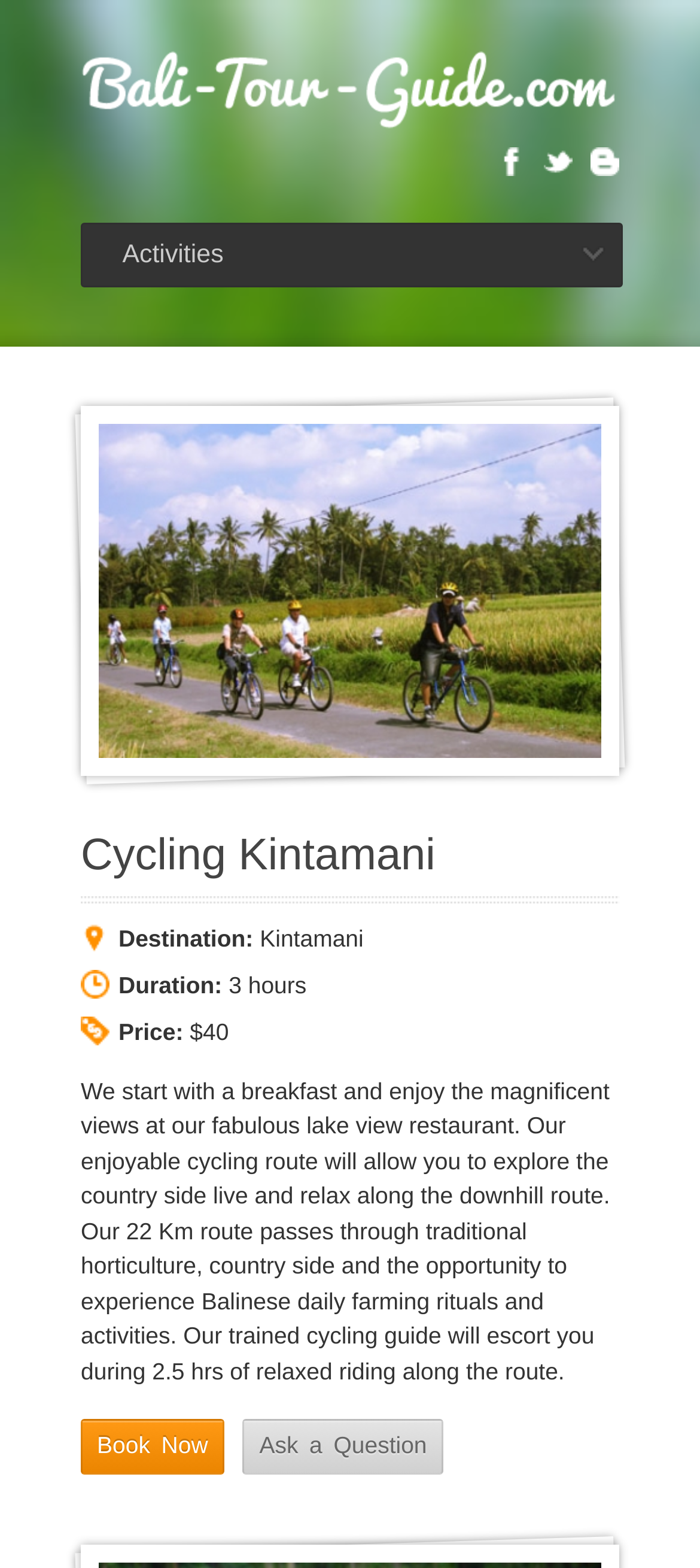How long does the Cycling Kintamani tour take?
Use the information from the image to give a detailed answer to the question.

I found the answer by looking at the 'Duration' section of the tour details, which specifies that the tour takes 3 hours.